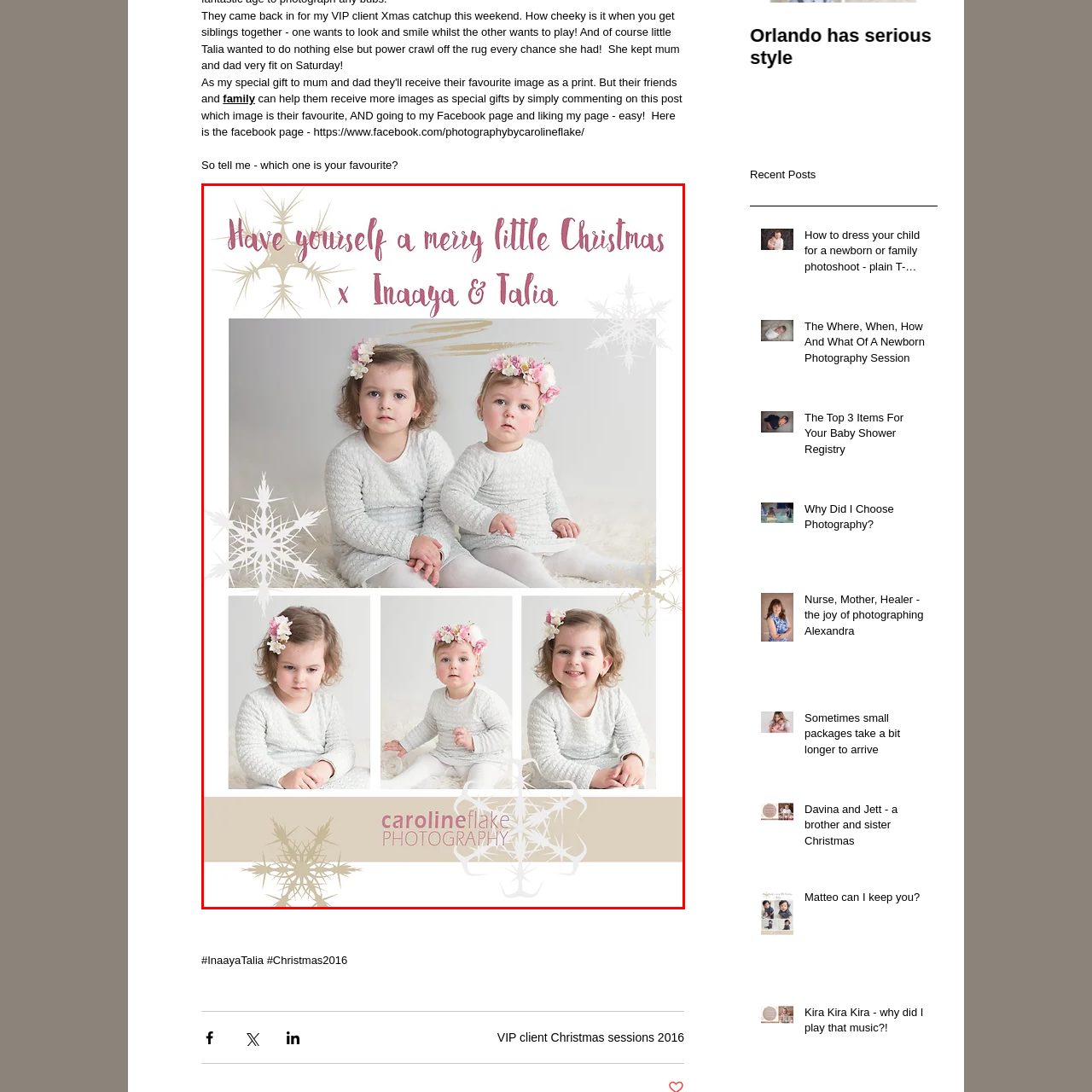What is the occasion of the photoshoot?
Observe the image inside the red bounding box carefully and formulate a detailed answer based on what you can infer from the visual content.

The image is described as a 'Christmas-themed photoshoot', and the backdrop features soft snowflake designs, indicating that the occasion is Christmas.